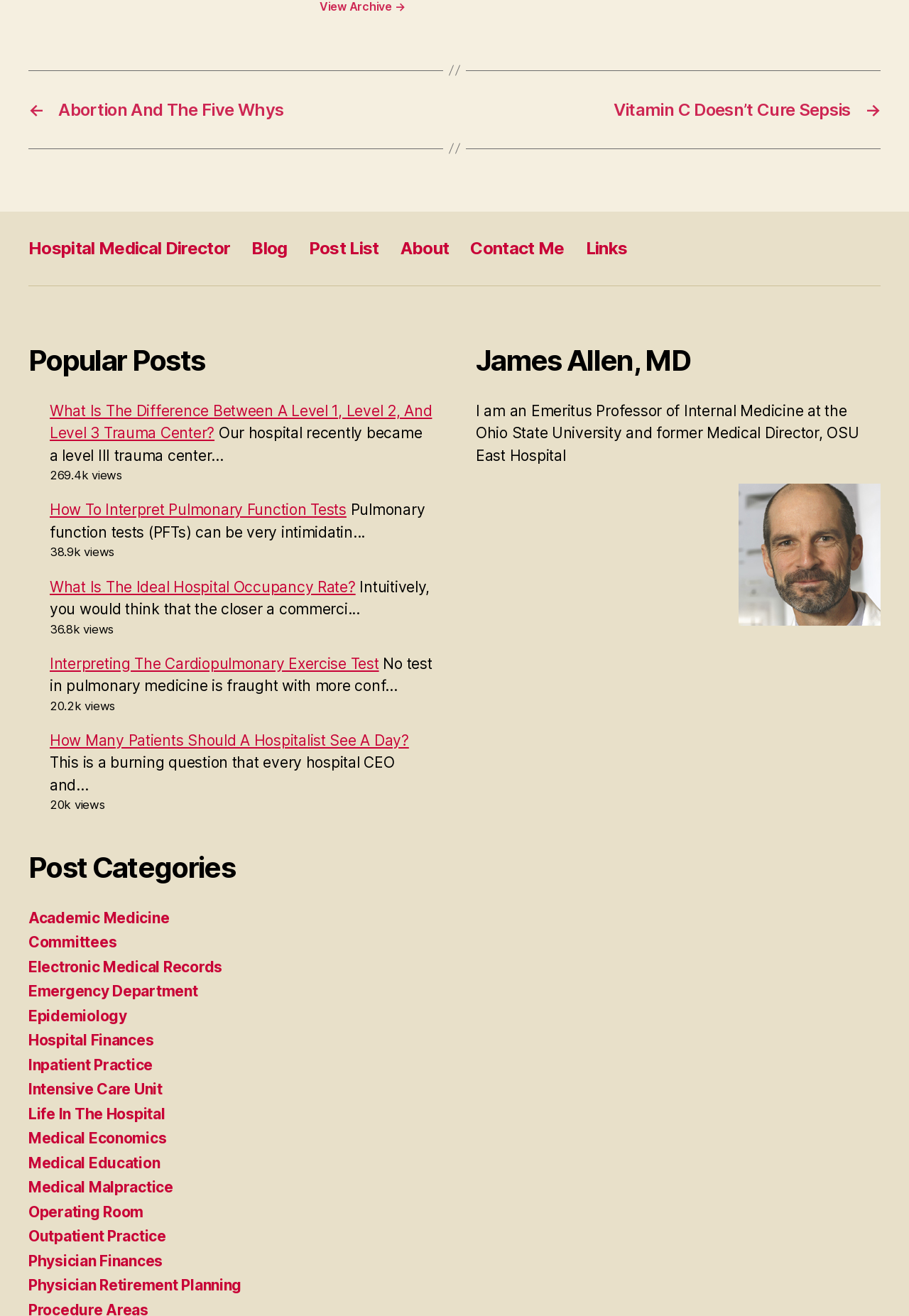Utilize the details in the image to give a detailed response to the question: What is the name of the author?

I found the author's name by looking at the heading 'James Allen, MD' which is located at the bottom of the page, and the corresponding static text that describes him as an Emeritus Professor of Internal Medicine at the Ohio State University and former Medical Director, OSU East Hospital.